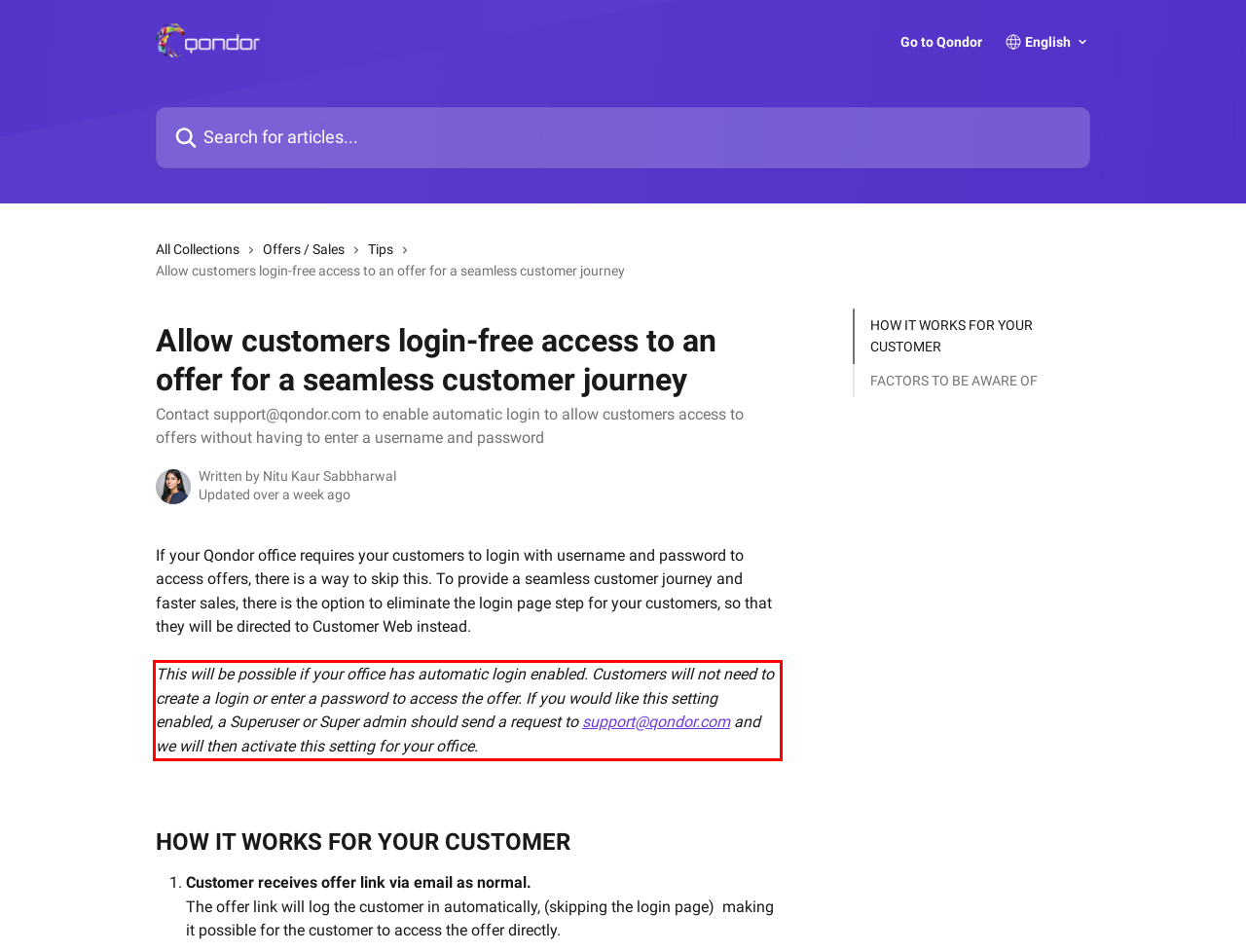Please identify the text within the red rectangular bounding box in the provided webpage screenshot.

This will be possible if your office has automatic login enabled. Customers will not need to create a login or enter a password to access the offer. If you would like this setting enabled, a Superuser or Super admin should send a request to support@qondor.com and we will then activate this setting for your office.